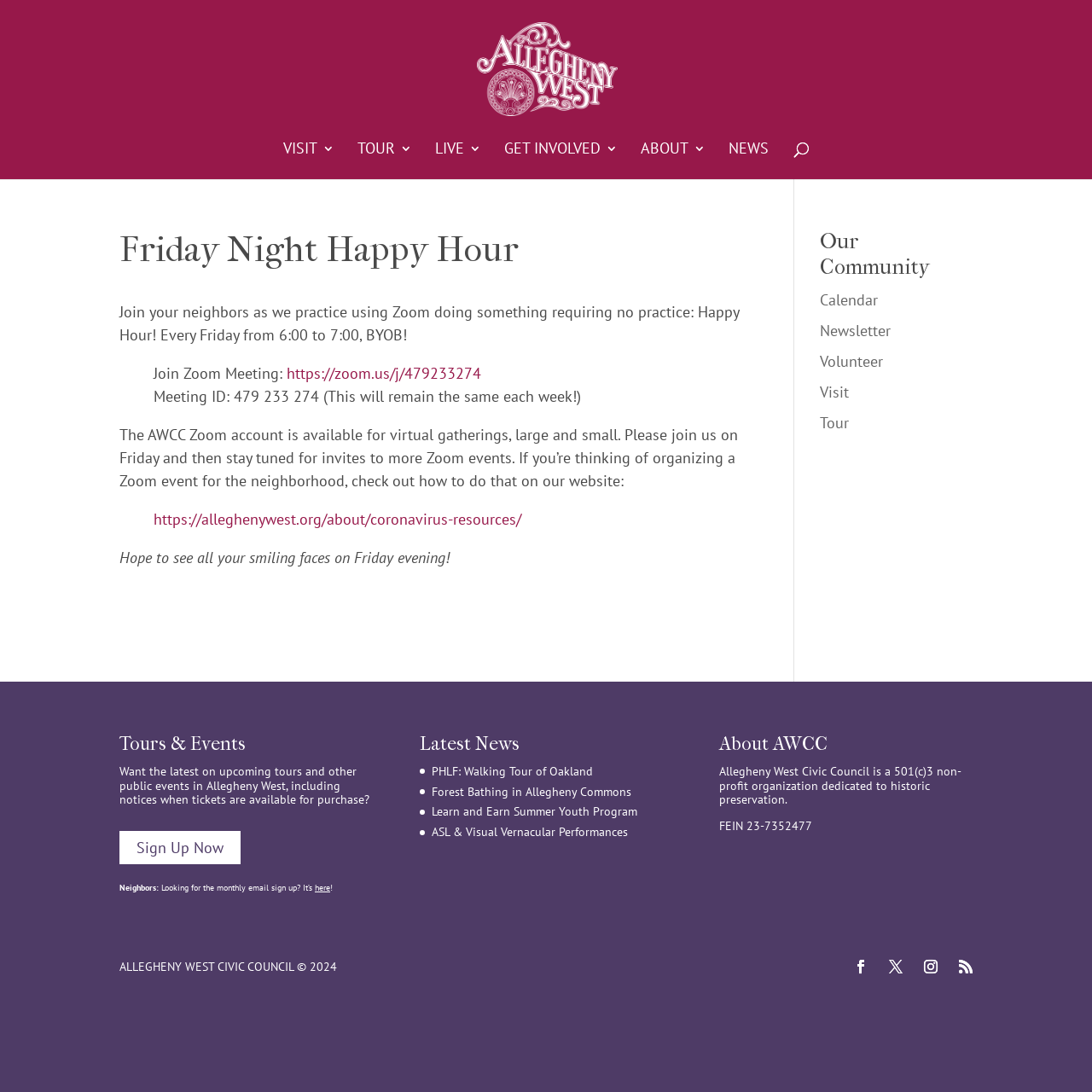Please give a short response to the question using one word or a phrase:
What is the theme of the Friday Night Happy Hour?

Happy Hour